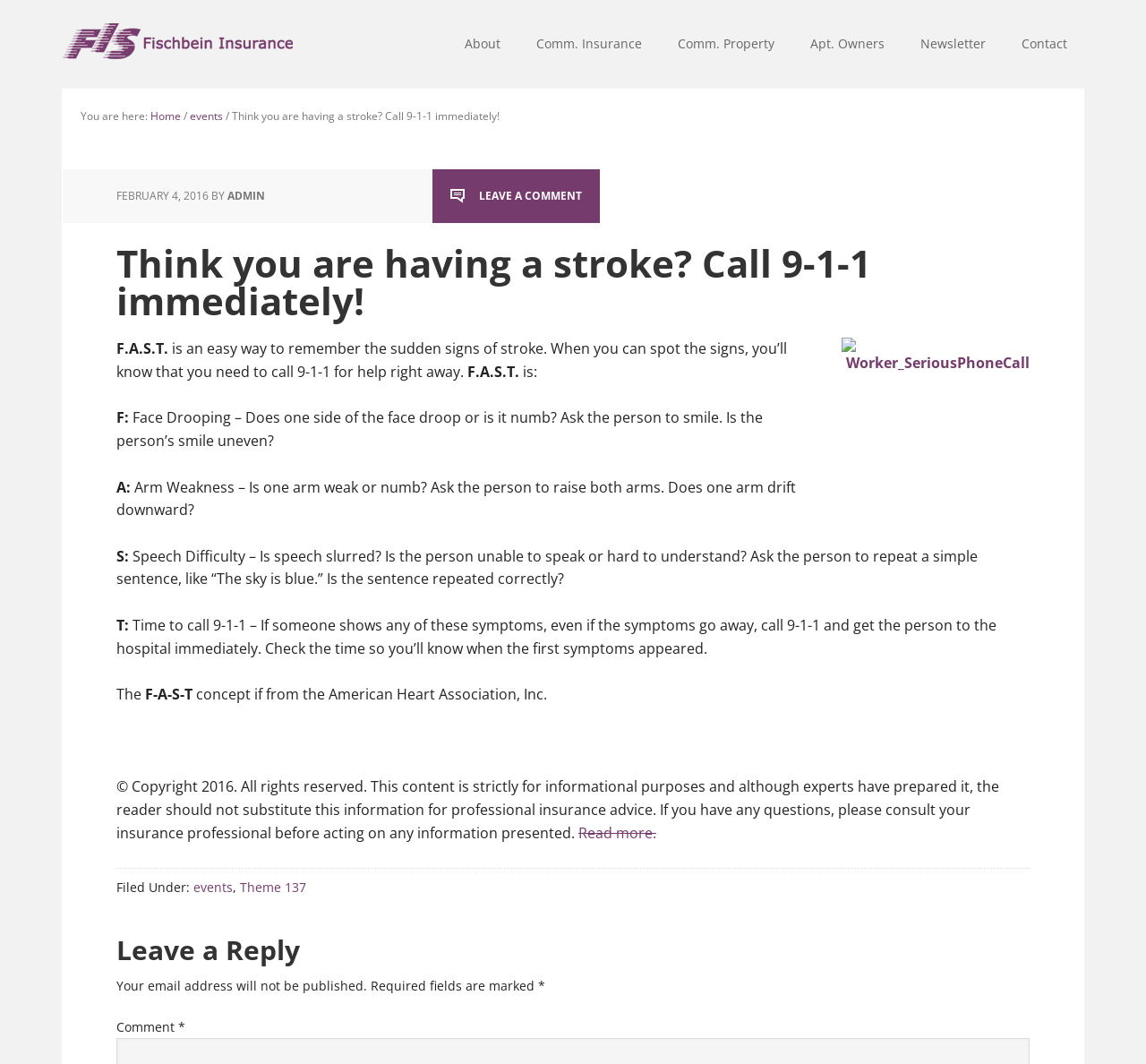Please predict the bounding box coordinates (top-left x, top-left y, bottom-right x, bottom-right y) for the UI element in the screenshot that fits the description: admin

[0.198, 0.177, 0.231, 0.191]